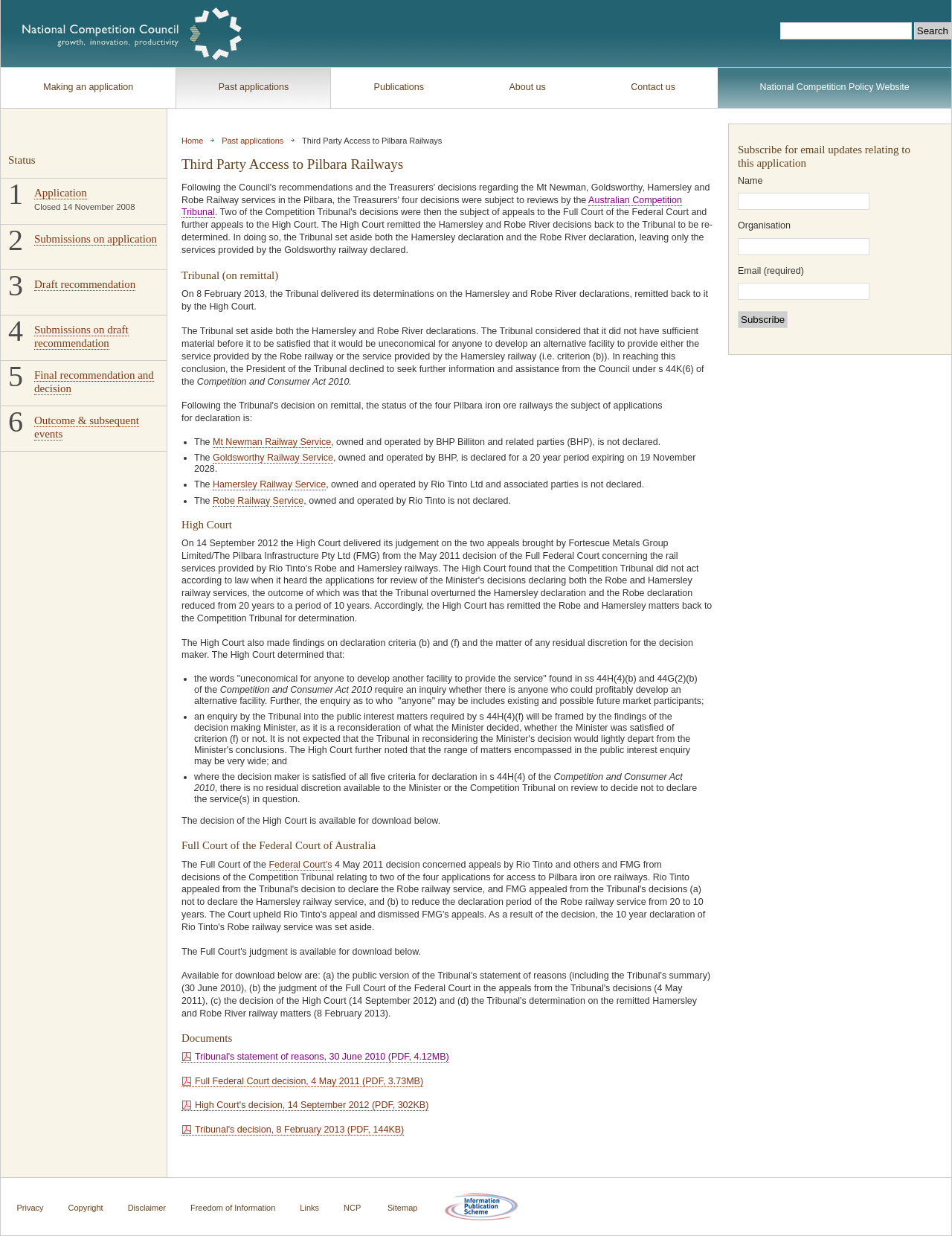Please determine the bounding box coordinates of the element's region to click for the following instruction: "Show annotations".

None